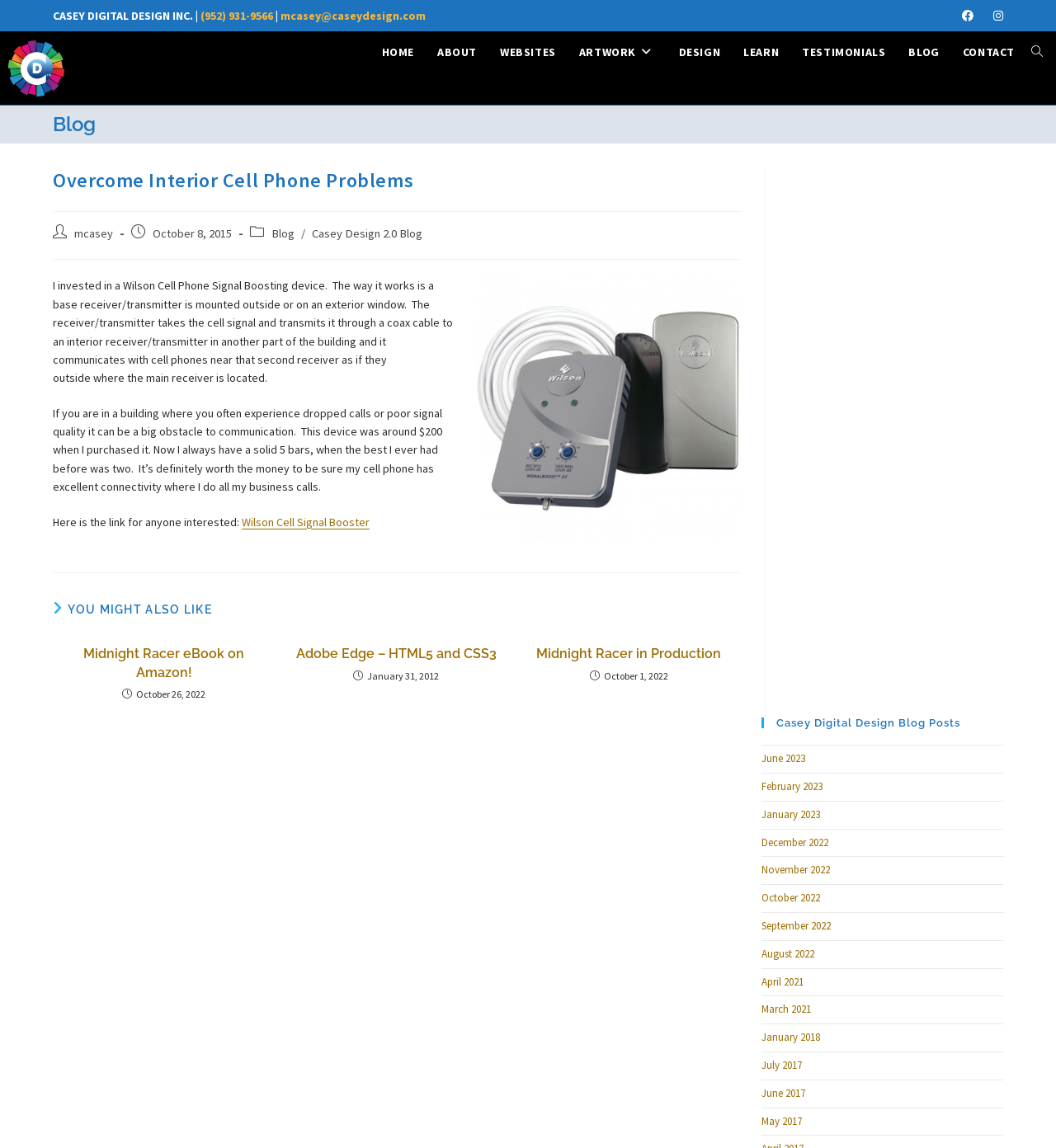Could you indicate the bounding box coordinates of the region to click in order to complete this instruction: "Click the link to learn about the top beach bars in South Carolina".

None